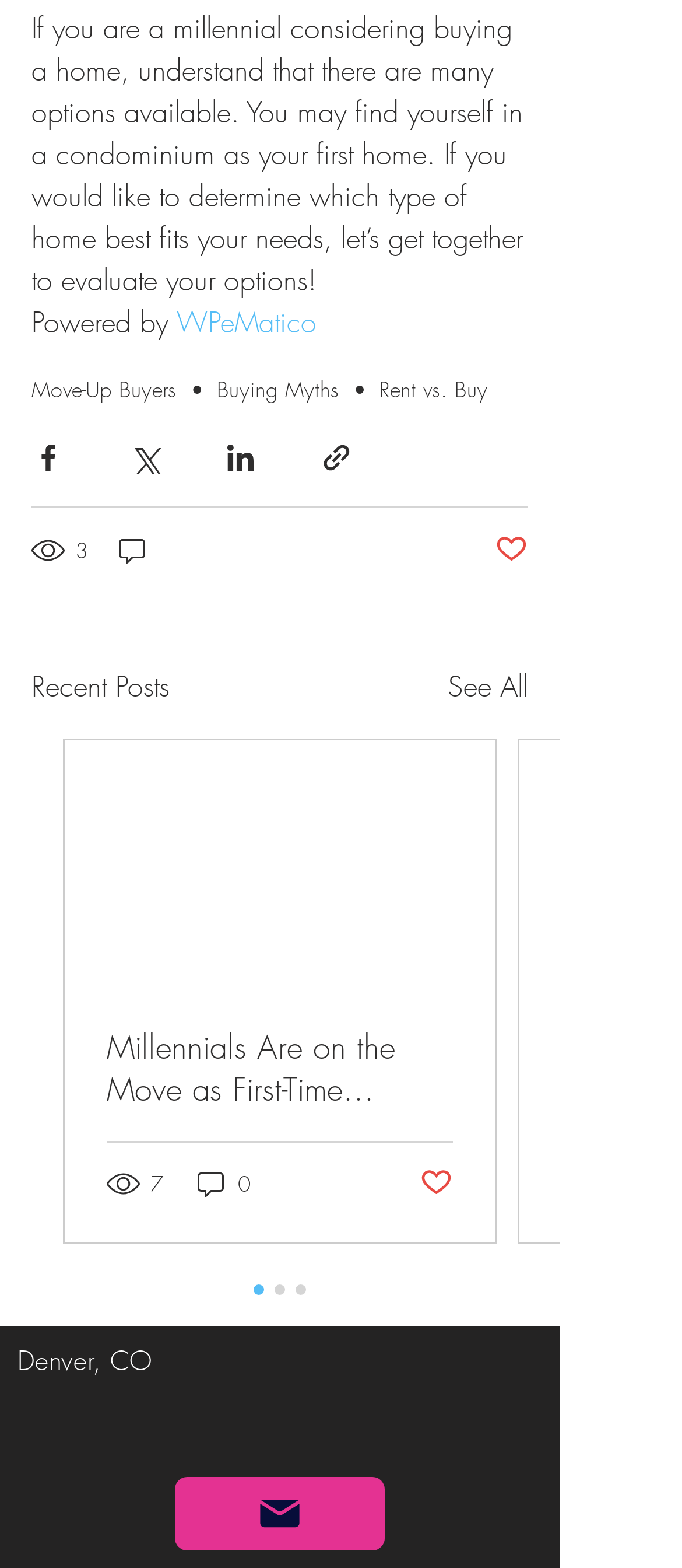How many views does the second article have?
Answer the question in a detailed and comprehensive manner.

The second article has 4 views, as indicated by the generic element with ID 965, which is located inside the article element with ID 649.